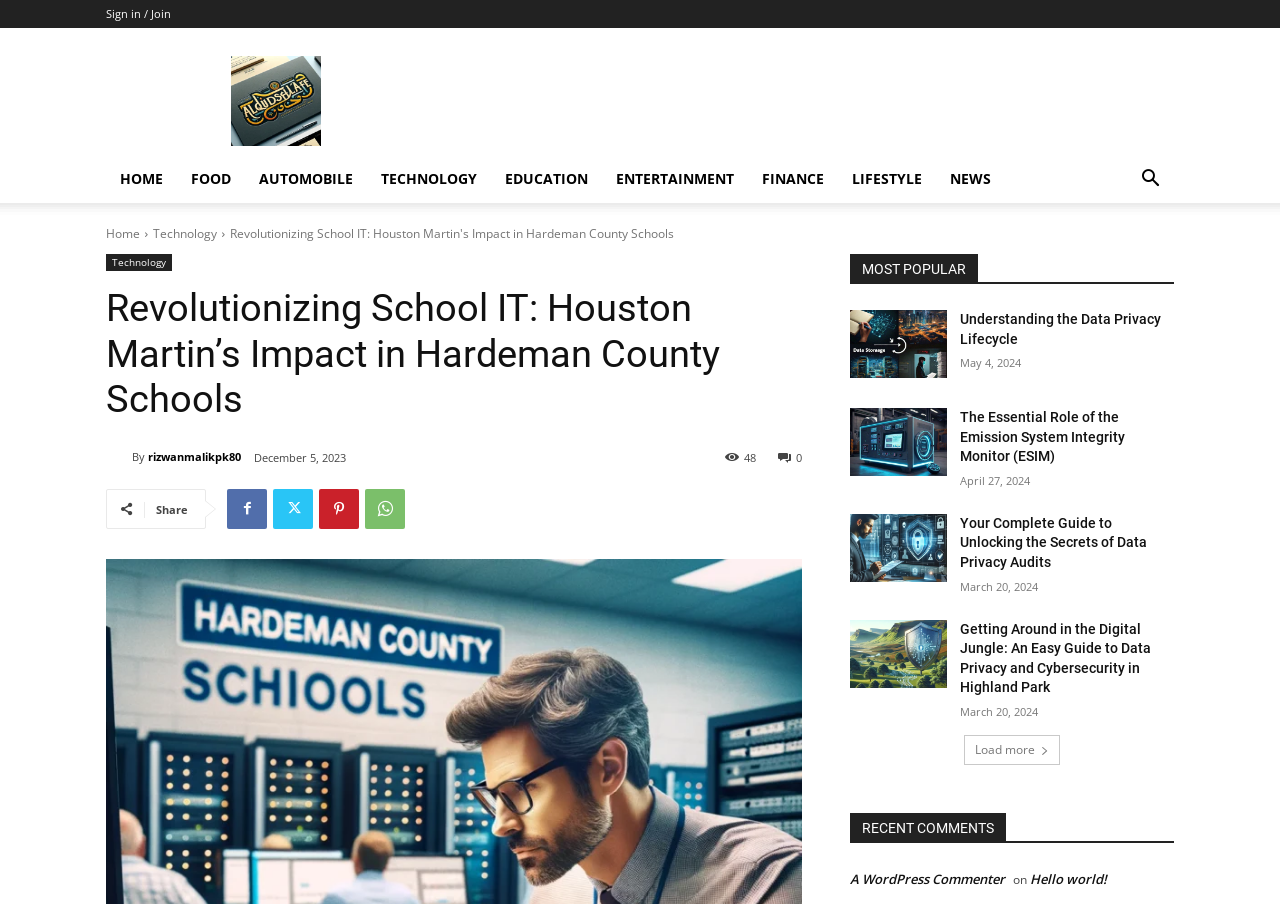What is the date of the article 'Getting Around in the Digital Jungle: An Easy Guide to Data Privacy and Cybersecurity in Highland Park'?
Please provide a comprehensive and detailed answer to the question.

The time element next to the article 'Getting Around in the Digital Jungle: An Easy Guide to Data Privacy and Cybersecurity in Highland Park' has the text 'March 20, 2024', which is the date of the article.